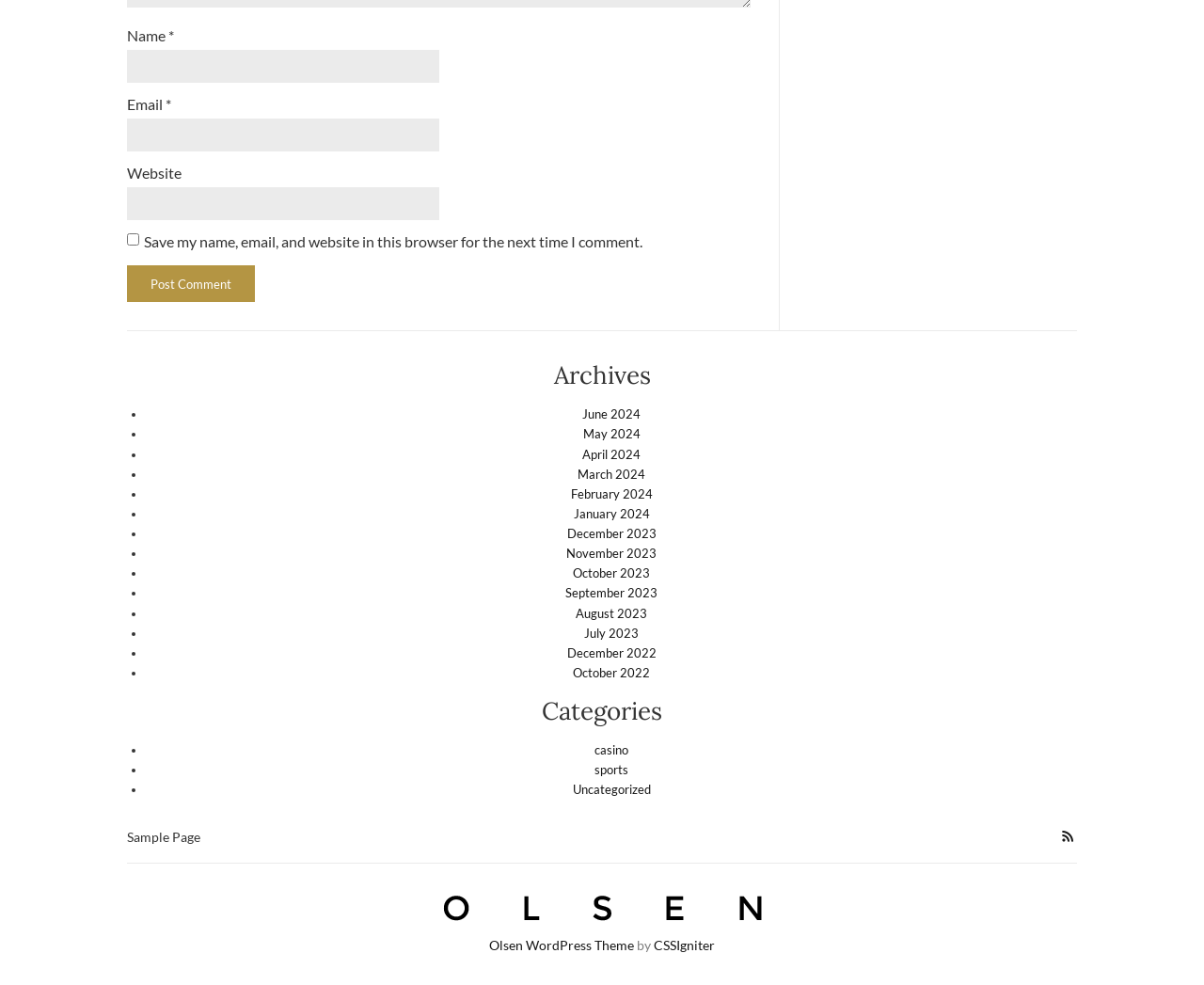Point out the bounding box coordinates of the section to click in order to follow this instruction: "Enter your name".

[0.105, 0.051, 0.365, 0.084]